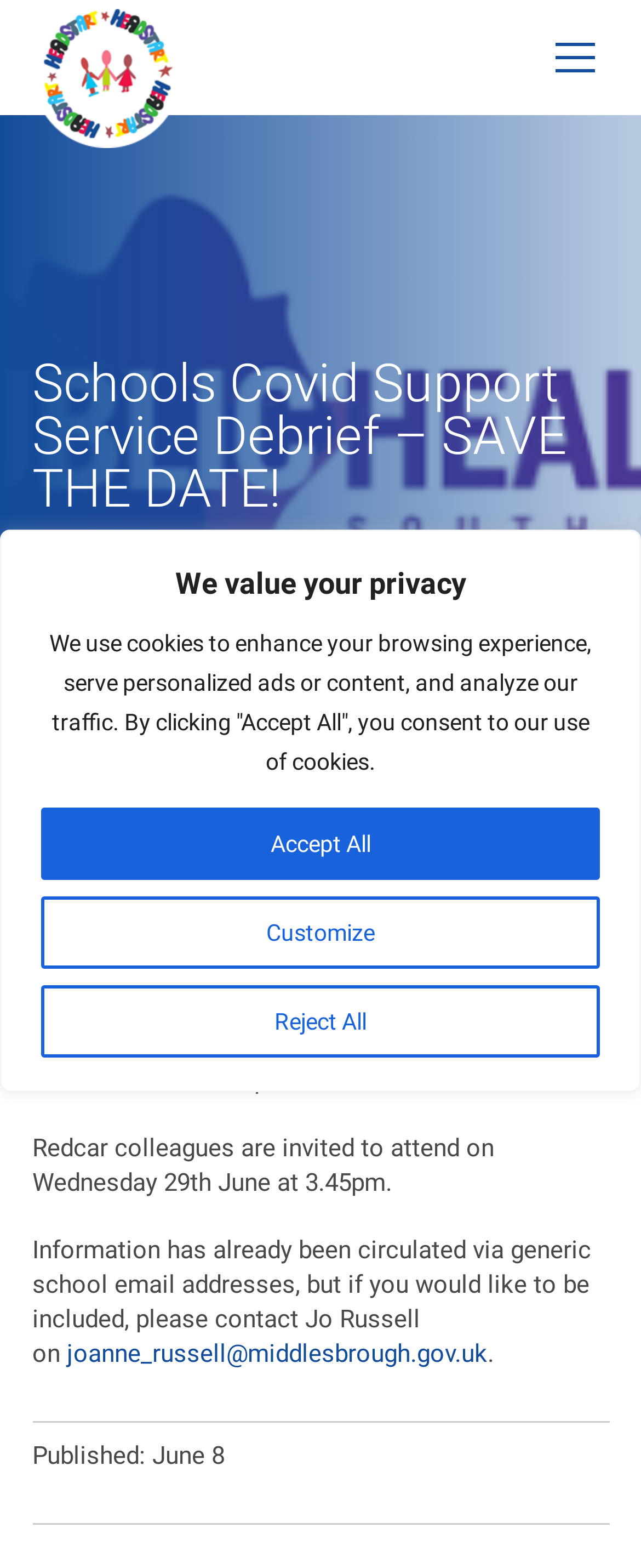Determine the main heading text of the webpage.

Schools Covid Support Service Debrief – SAVE THE DATE!